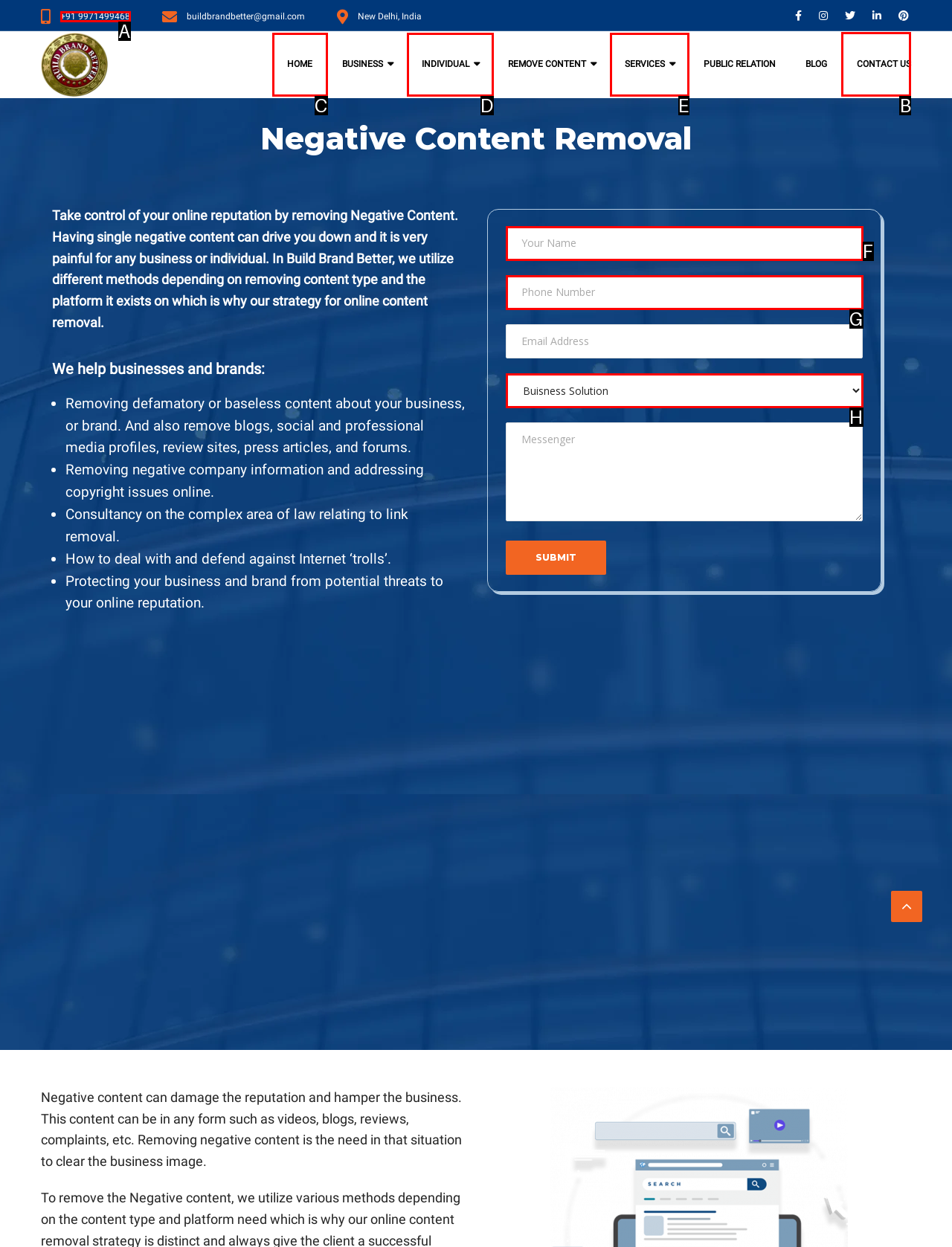From the given options, indicate the letter that corresponds to the action needed to complete this task: Click the 'CONTACT US' link. Respond with only the letter.

B